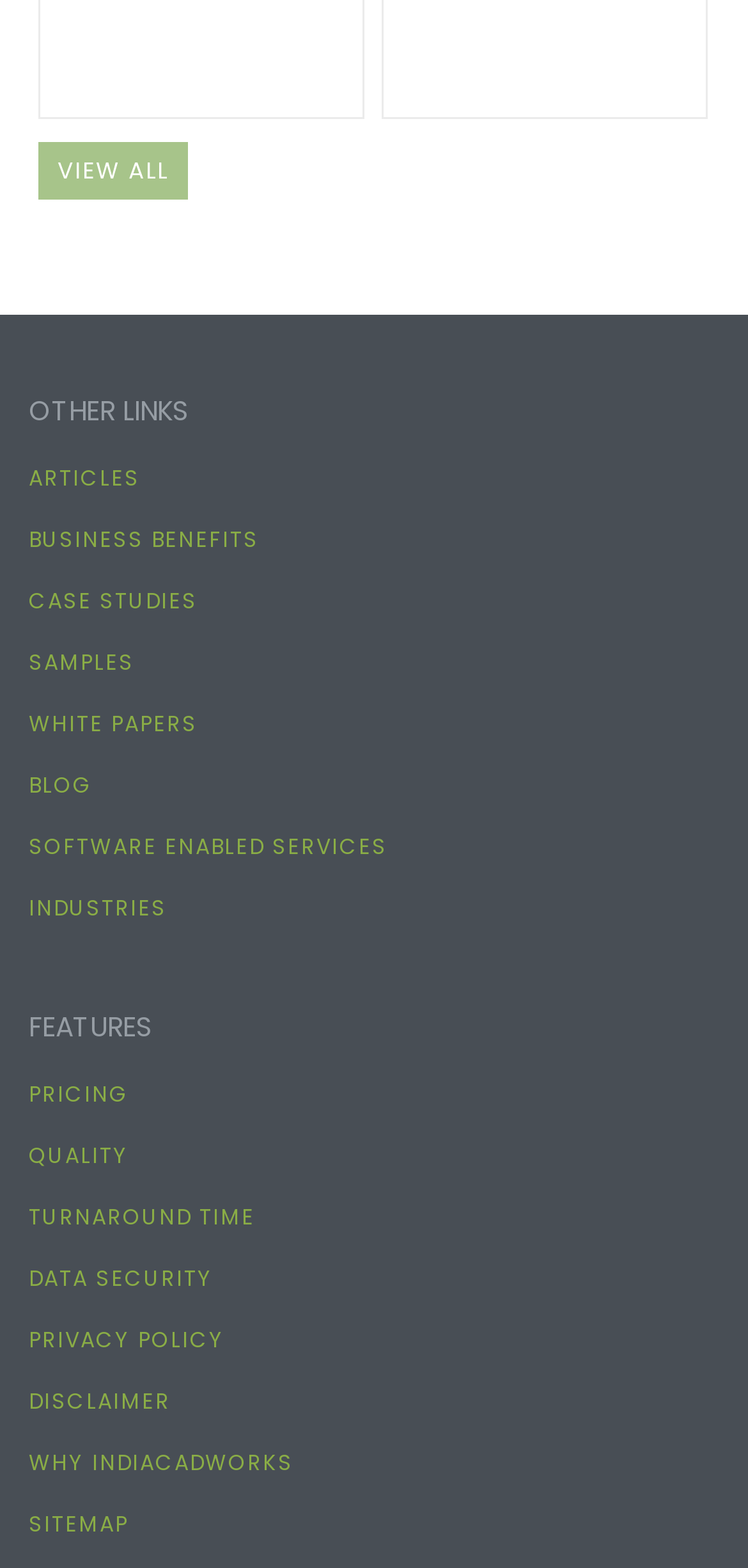Find the bounding box coordinates for the HTML element specified by: "My council".

None